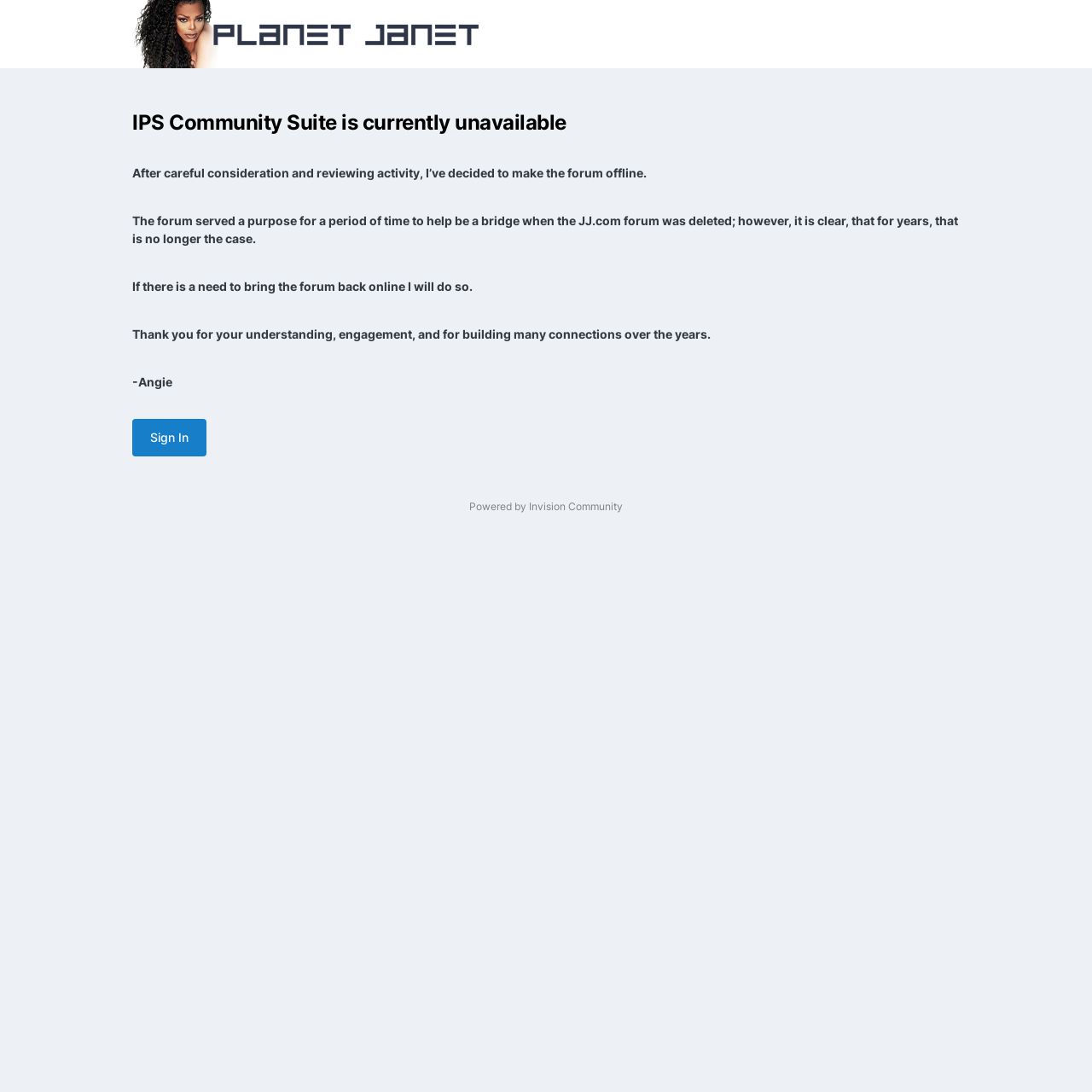Given the following UI element description: "Powered by Invision Community", find the bounding box coordinates in the webpage screenshot.

[0.43, 0.458, 0.57, 0.47]